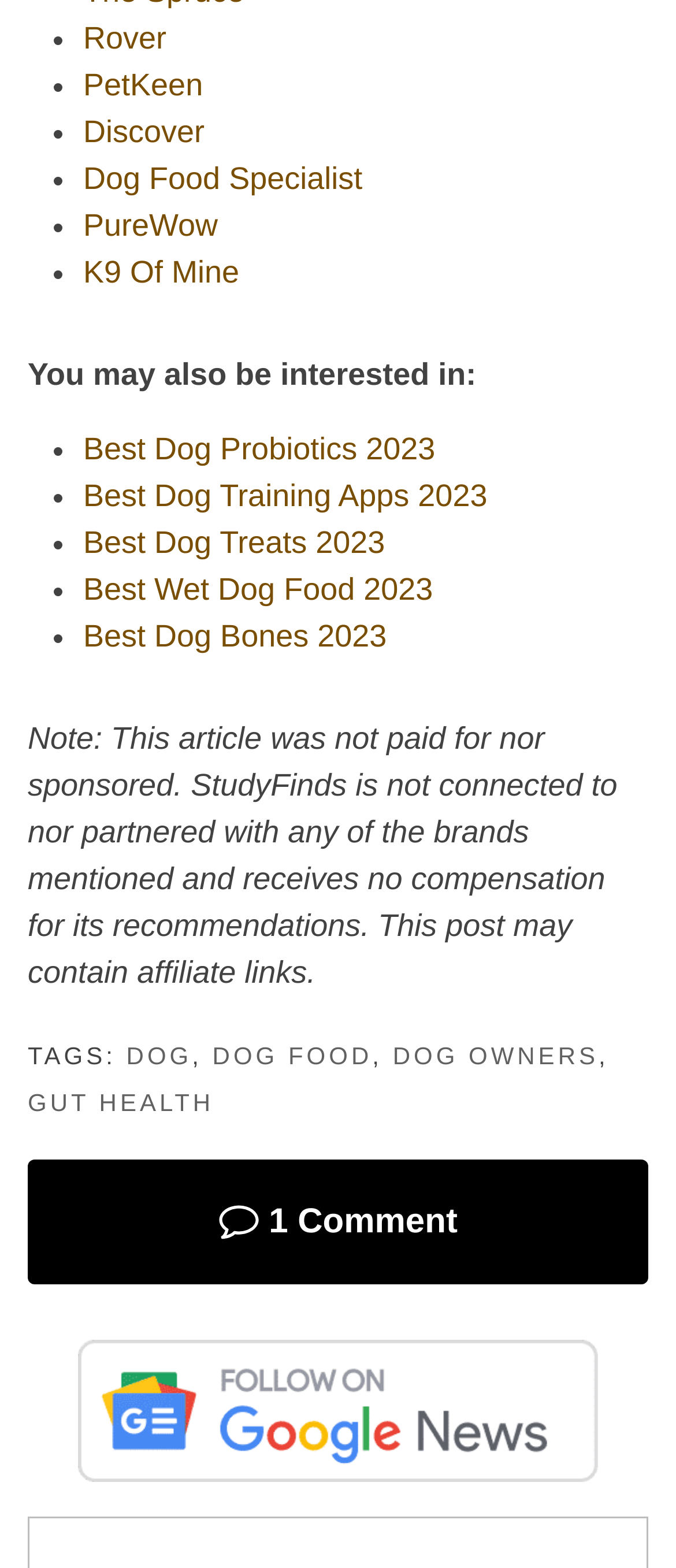Identify the bounding box of the UI element that matches this description: "Best Wet Dog Food 2023".

[0.123, 0.364, 0.641, 0.386]